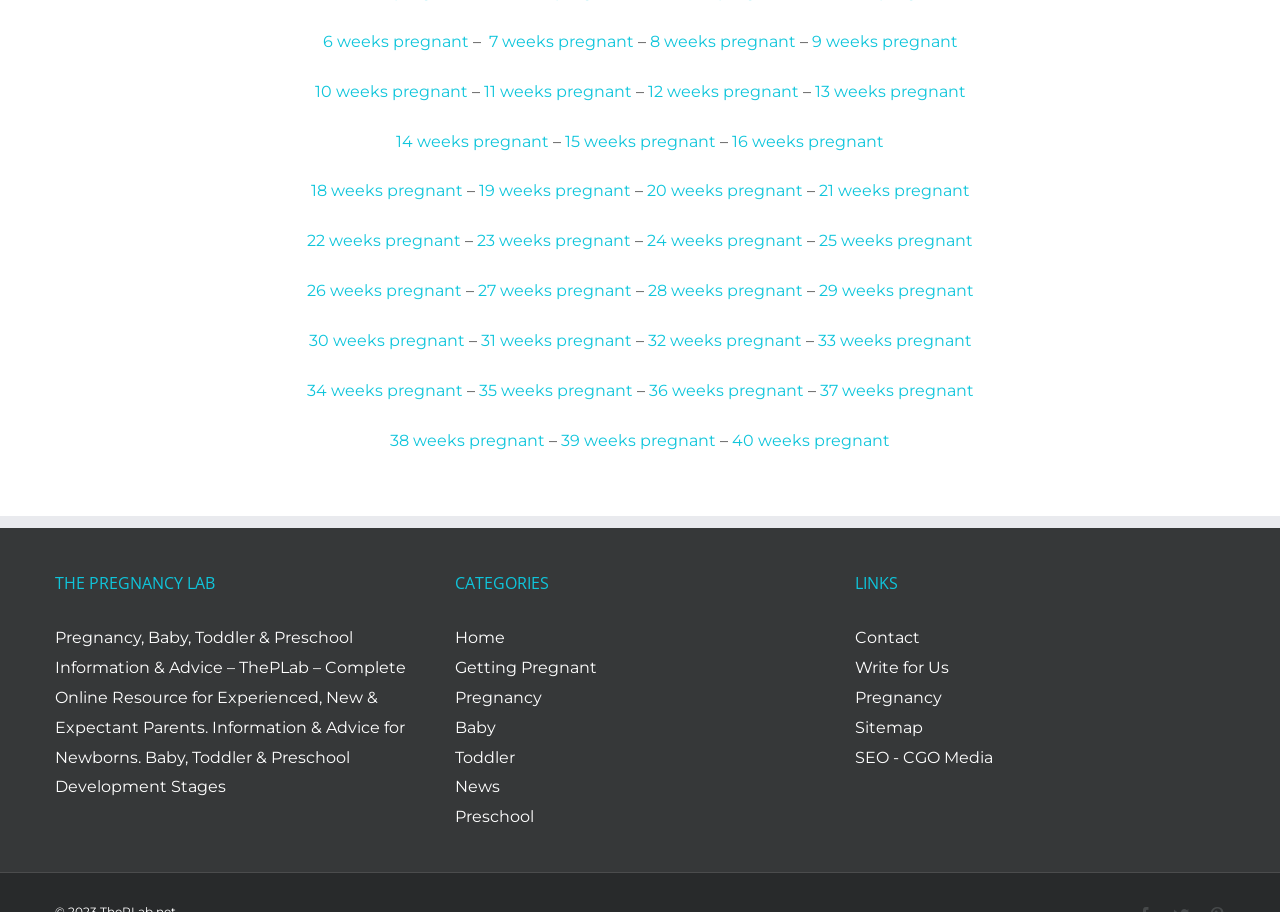Please give a concise answer to this question using a single word or phrase: 
What are the main categories on this website?

Home, Getting Pregnant, Pregnancy, Baby, Toddler, Preschool, News